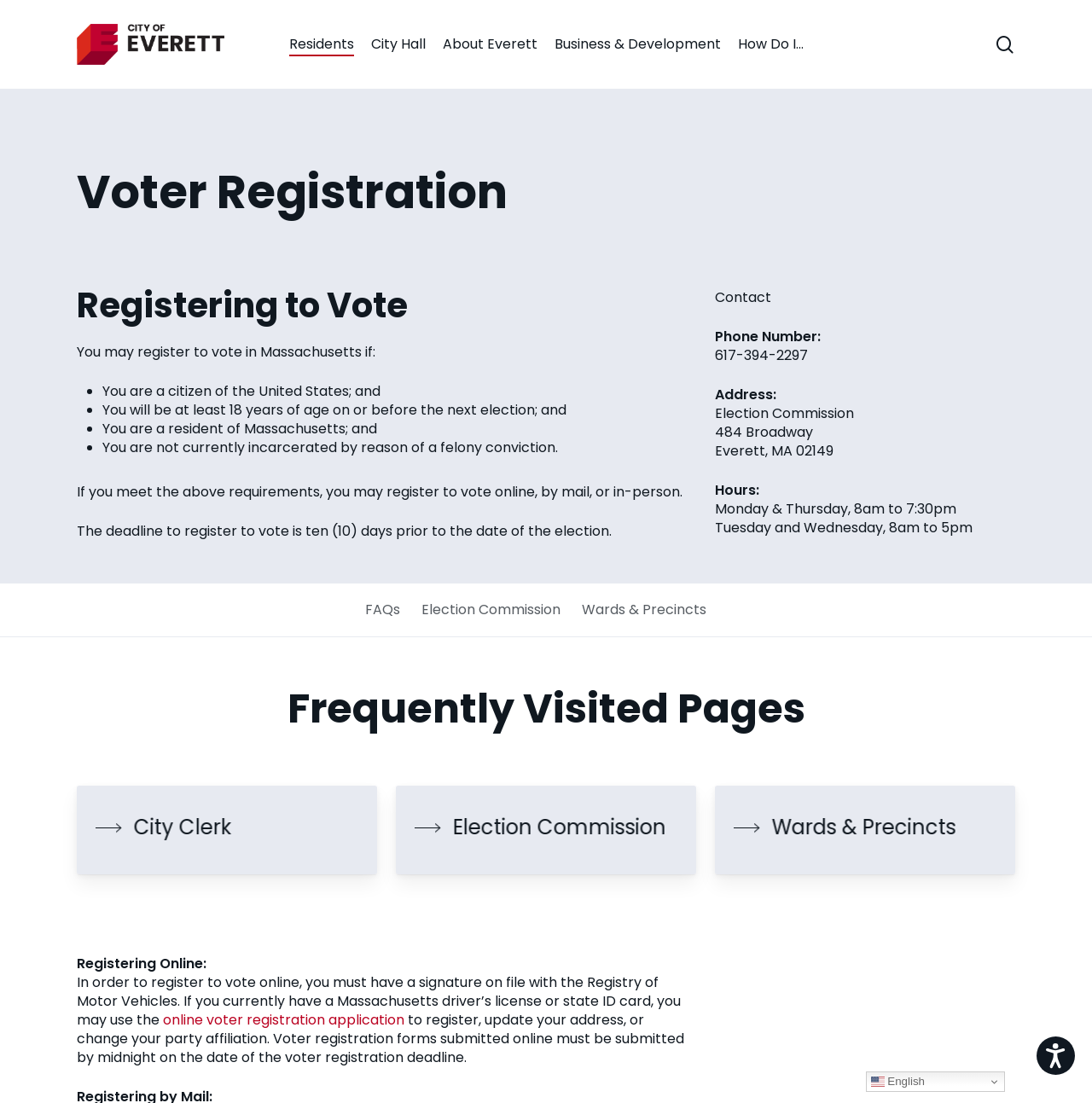Based on the element description Election Commission, identify the bounding box of the UI element in the given webpage screenshot. The coordinates should be in the format (top-left x, top-left y, bottom-right x, bottom-right y) and must be between 0 and 1.

[0.386, 0.529, 0.513, 0.577]